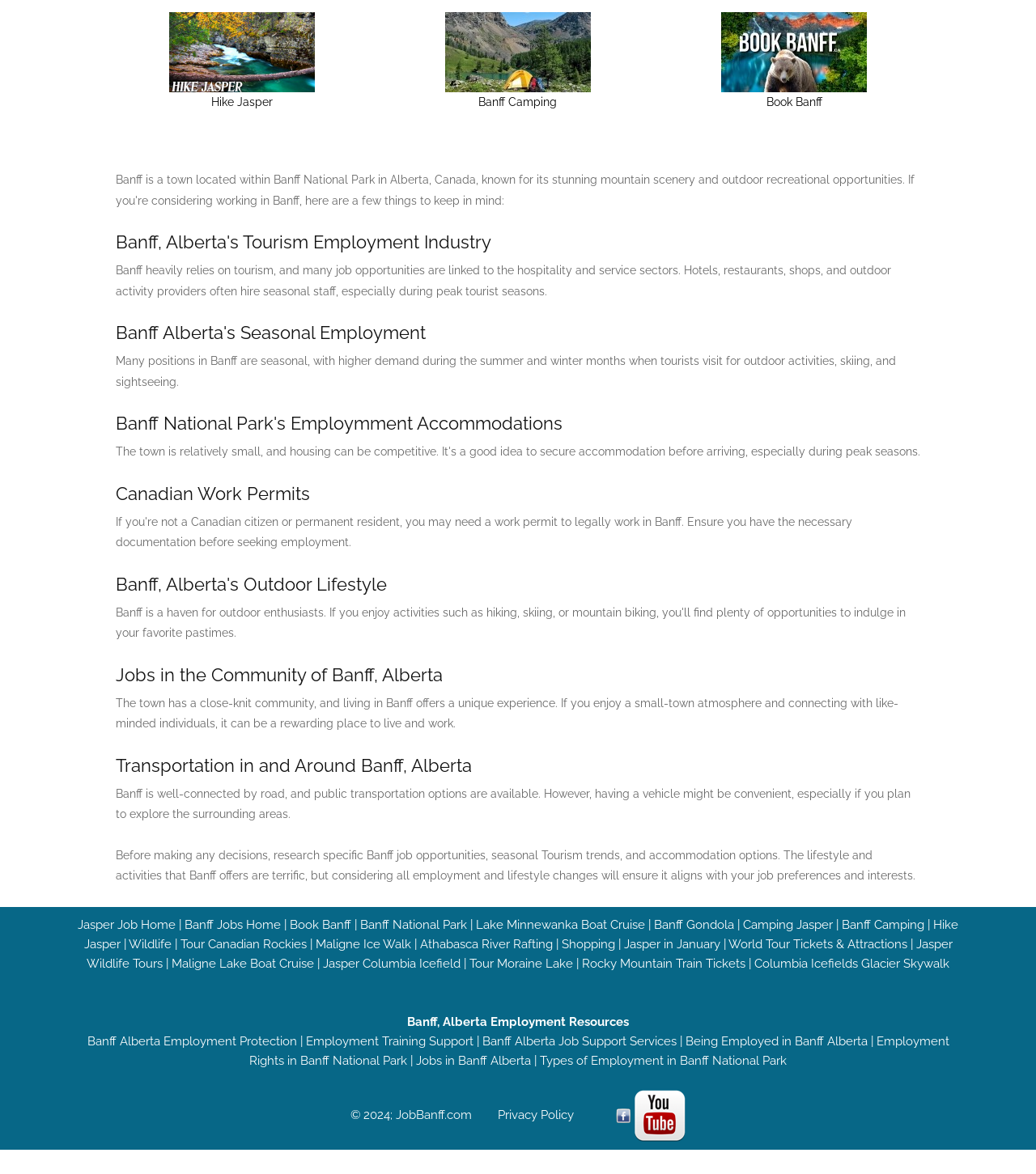Please find the bounding box coordinates (top-left x, top-left y, bottom-right x, bottom-right y) in the screenshot for the UI element described as follows: Shopping

[0.542, 0.798, 0.593, 0.81]